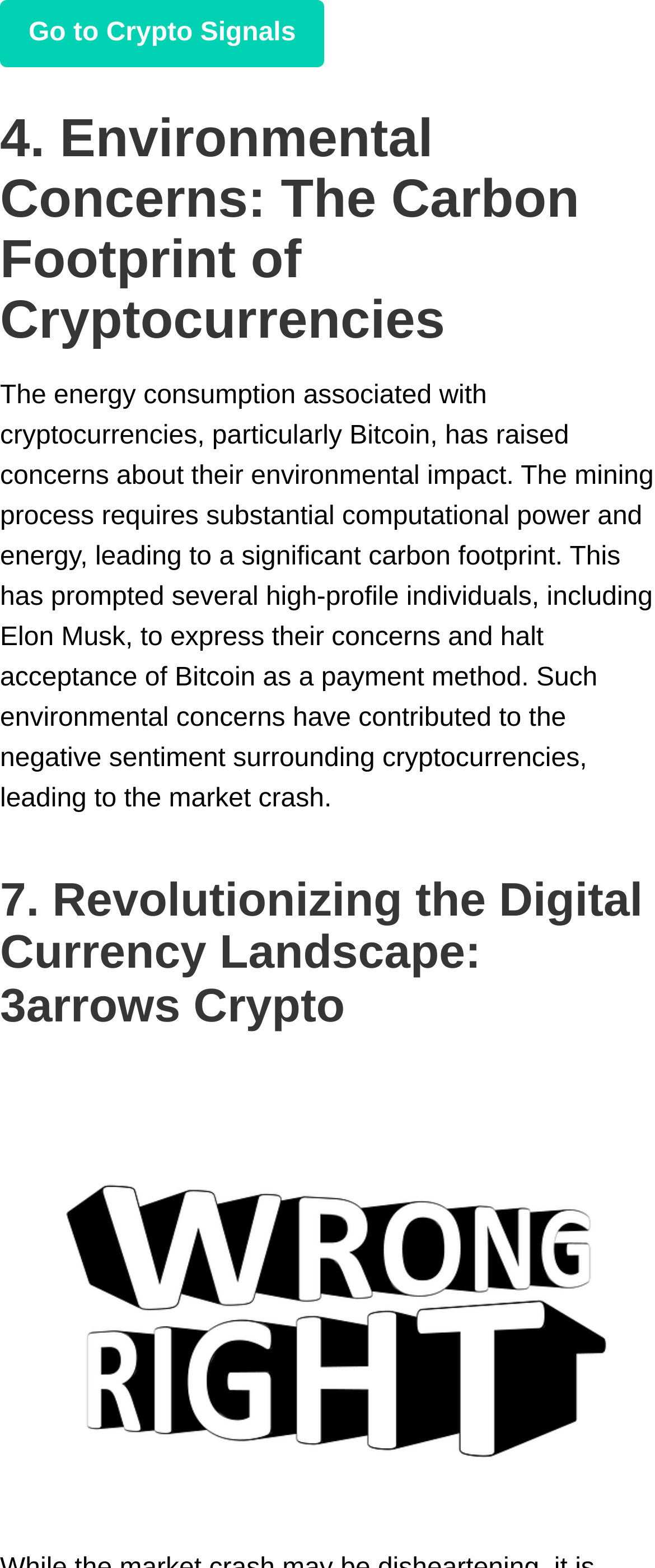Given the description of the UI element: "Go to Crypto Signals", predict the bounding box coordinates in the form of [left, top, right, bottom], with each value being a float between 0 and 1.

[0.0, 0.0, 0.495, 0.043]